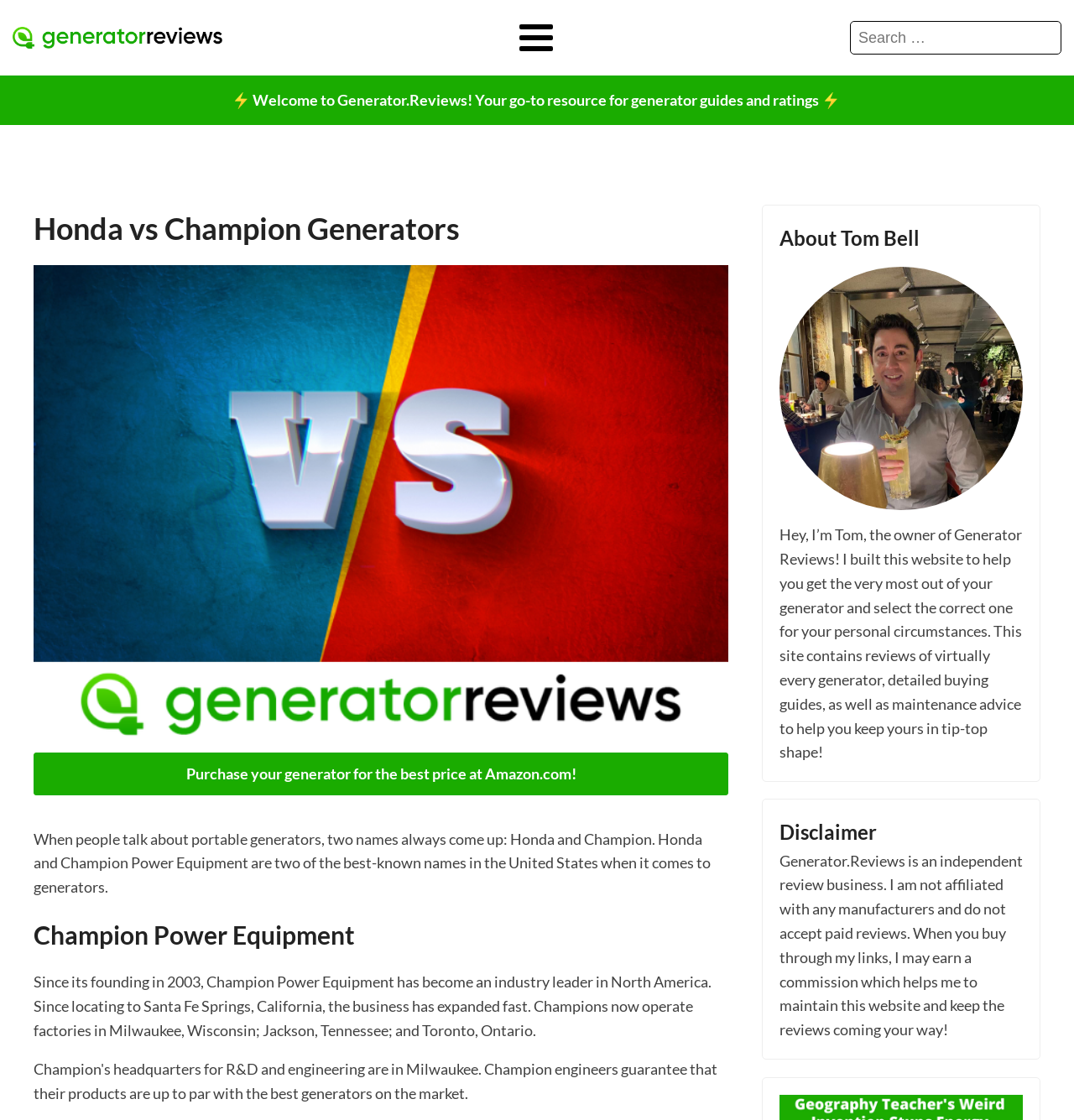Use a single word or phrase to respond to the question:
What is the name of the industry leader in North America?

Champion Power Equipment